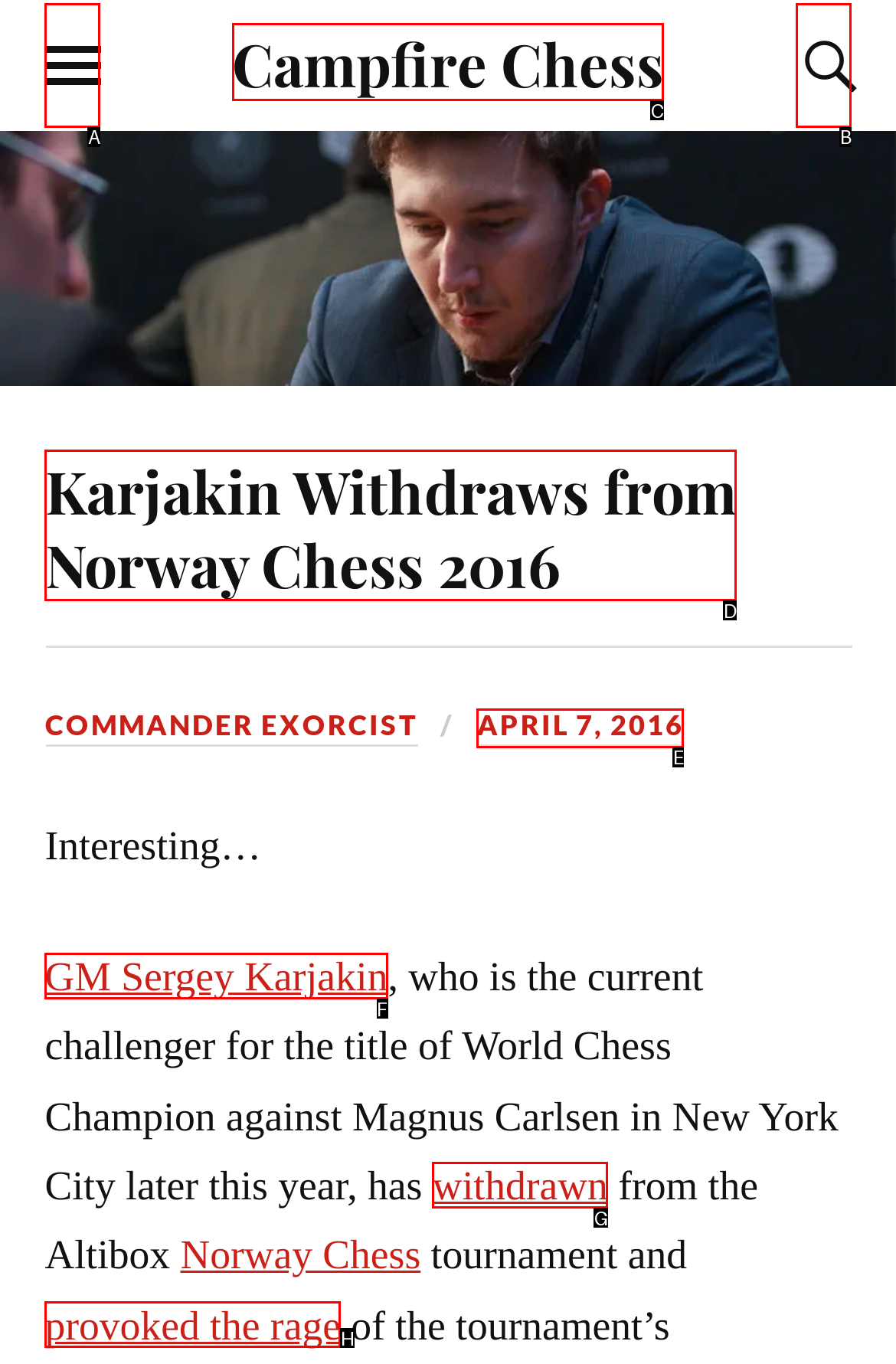Choose the letter of the option you need to click to go to Campfire Chess. Answer with the letter only.

C